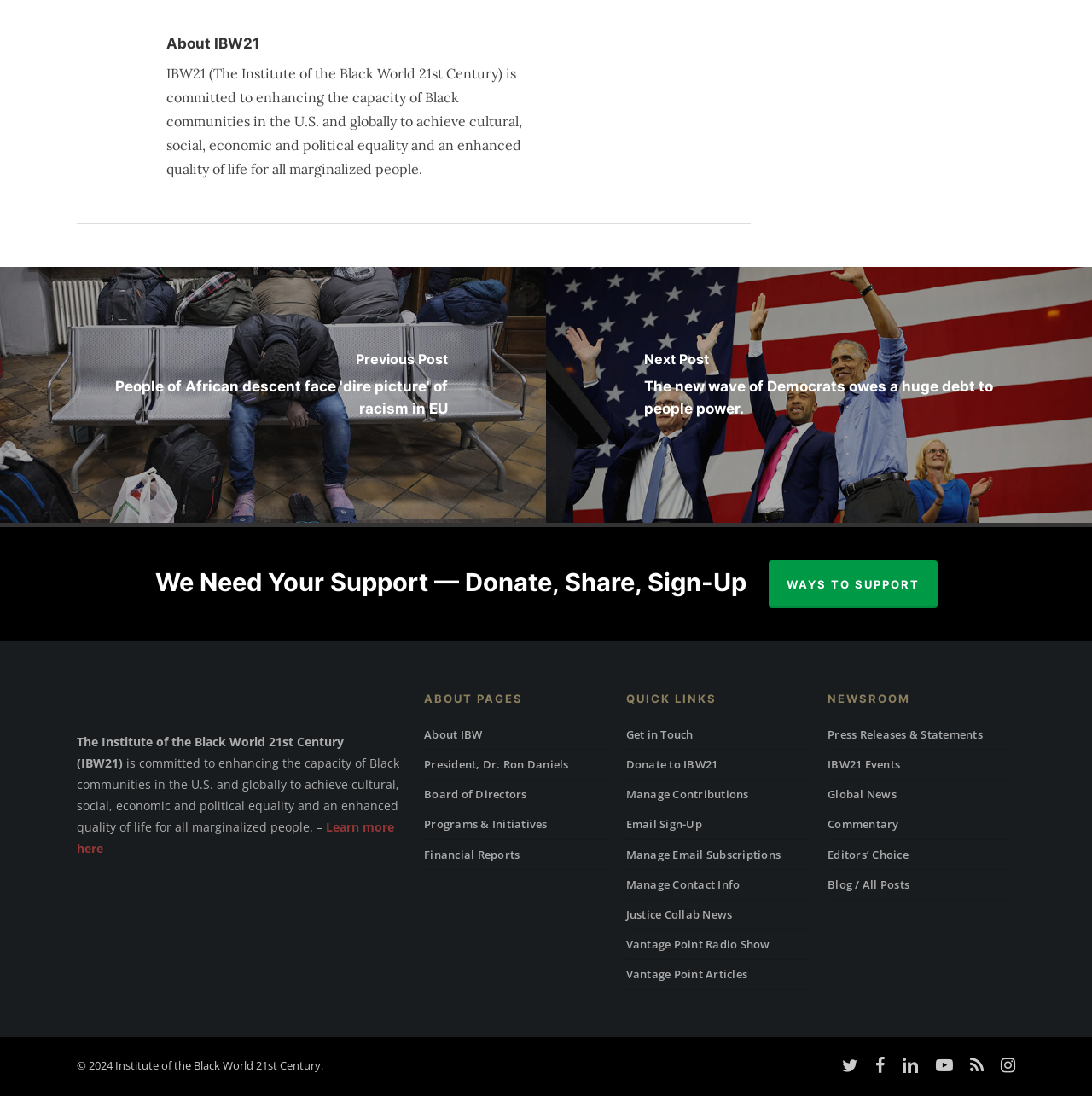Please identify the bounding box coordinates of the region to click in order to complete the task: "Donate to IBW21". The coordinates must be four float numbers between 0 and 1, specified as [left, top, right, bottom].

[0.573, 0.684, 0.741, 0.711]